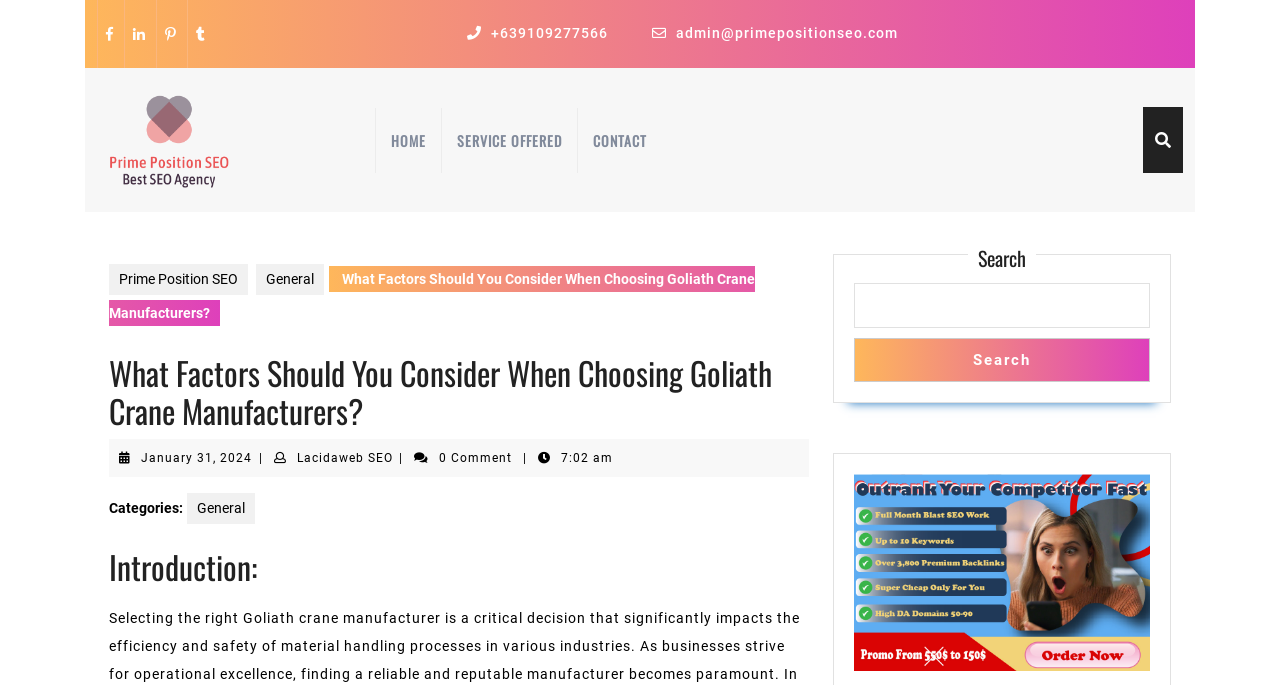Select the bounding box coordinates of the element I need to click to carry out the following instruction: "Visit Prime Position SEO's Facebook page".

[0.076, 0.038, 0.095, 0.061]